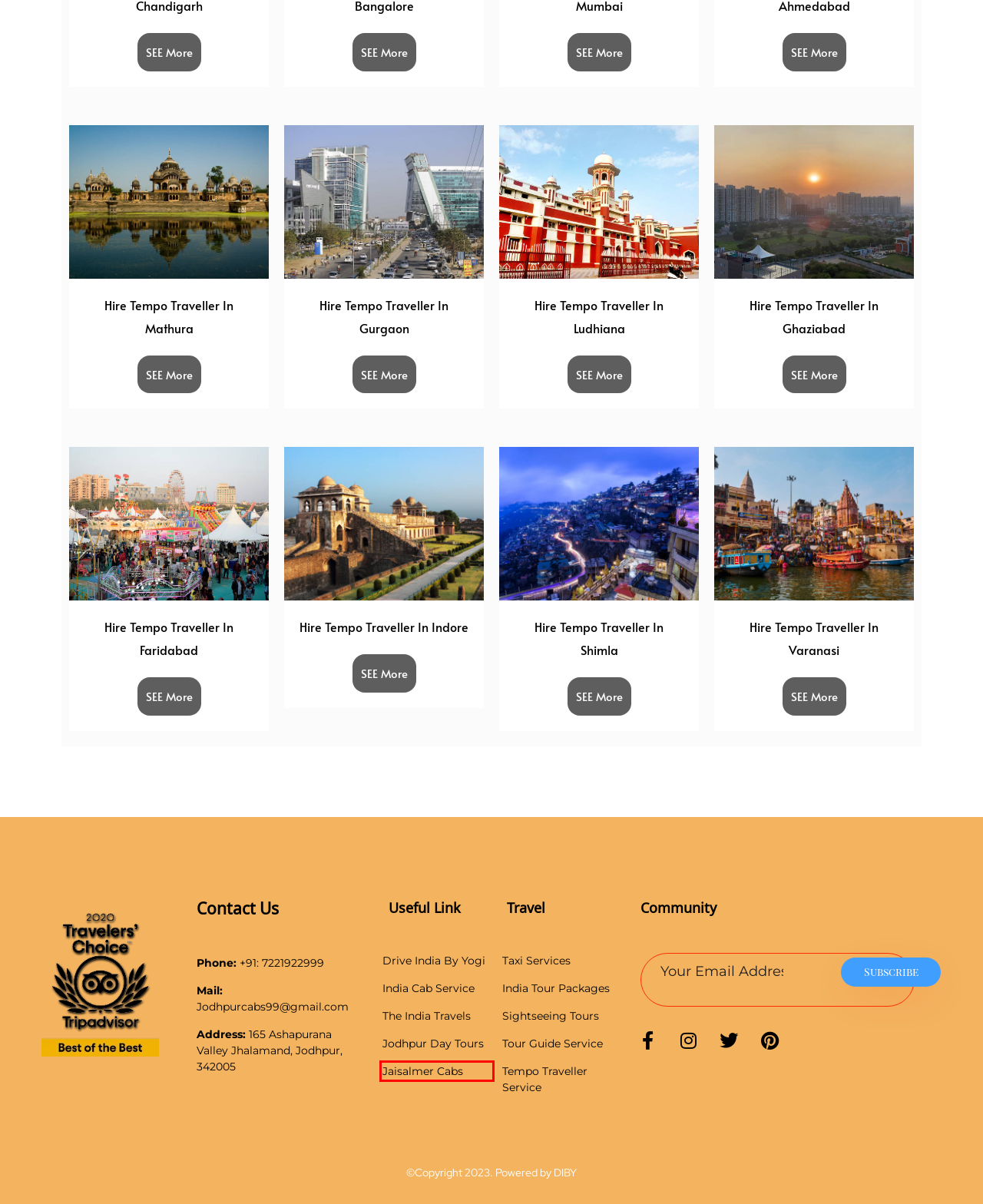Given a webpage screenshot with a UI element marked by a red bounding box, choose the description that best corresponds to the new webpage that will appear after clicking the element. The candidates are:
A. Hire Tempo Traveller In Ludhiana On Rent - Jodhpur Cabs
B. Hire Tempo Traveller In Shimla On Rent - Jodhpur Cabs
C. Hire Tempo Traveller In Varanasi On Rent - Jodhpur Cabs
D. Hire Tempo Traveller In Ghaziabad On Rent - Jodhpur Cabs
E. Jaisalmer Cabs: Taxi Services, City Tours, Desert Safaris, & Camps
F. Hire Tempo Traveller In Gurgaon On Rent - Jodhpur Cabs
G. Hire Tempo Traveller In Faridabad On Rent - Jodhpur Cabs
H. Hire Tempo Traveller In Indore On Rent - Jodhpur Cabs

E